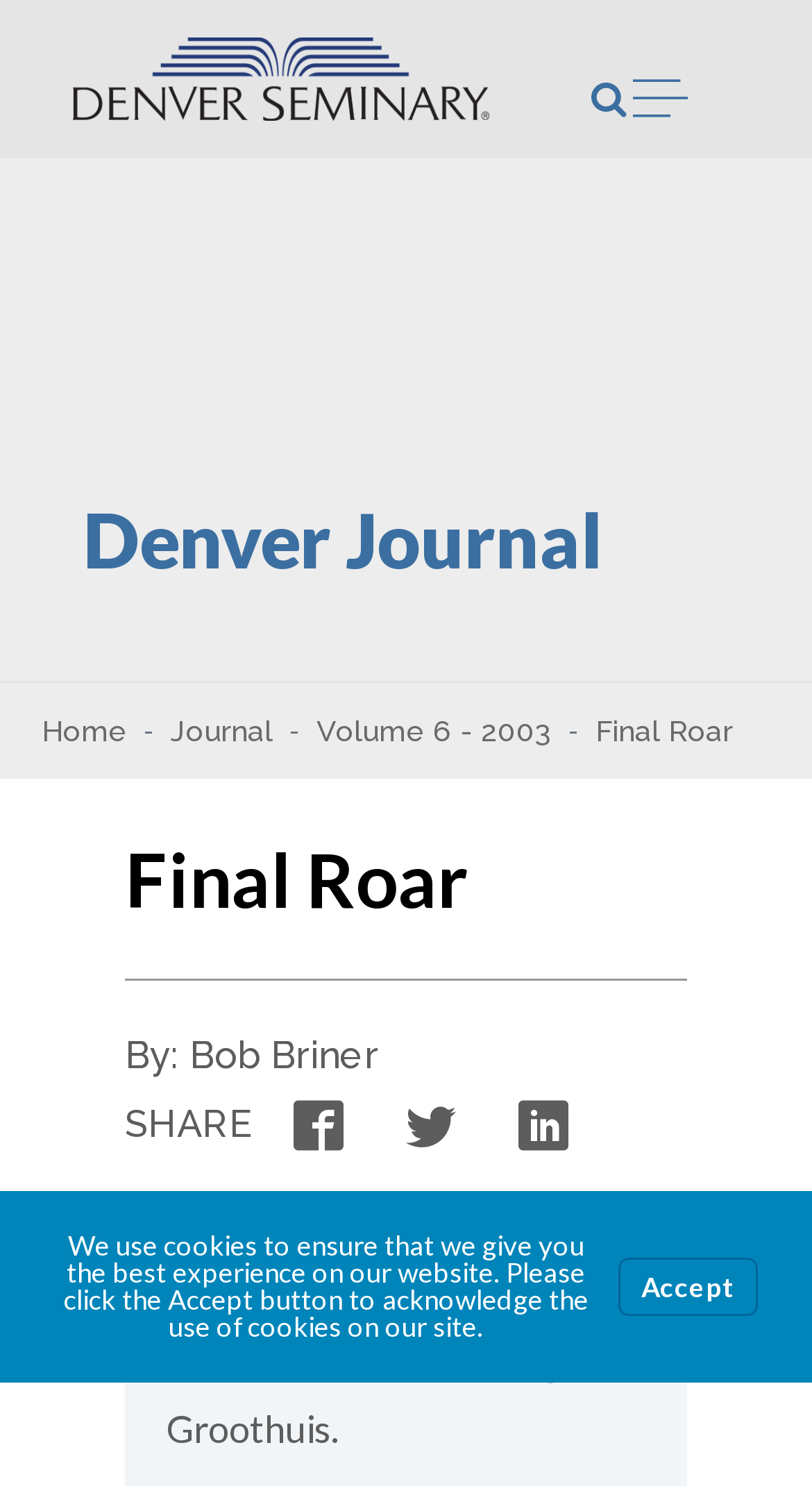What is the name of the journal?
Based on the image, give a one-word or short phrase answer.

Denver Journal